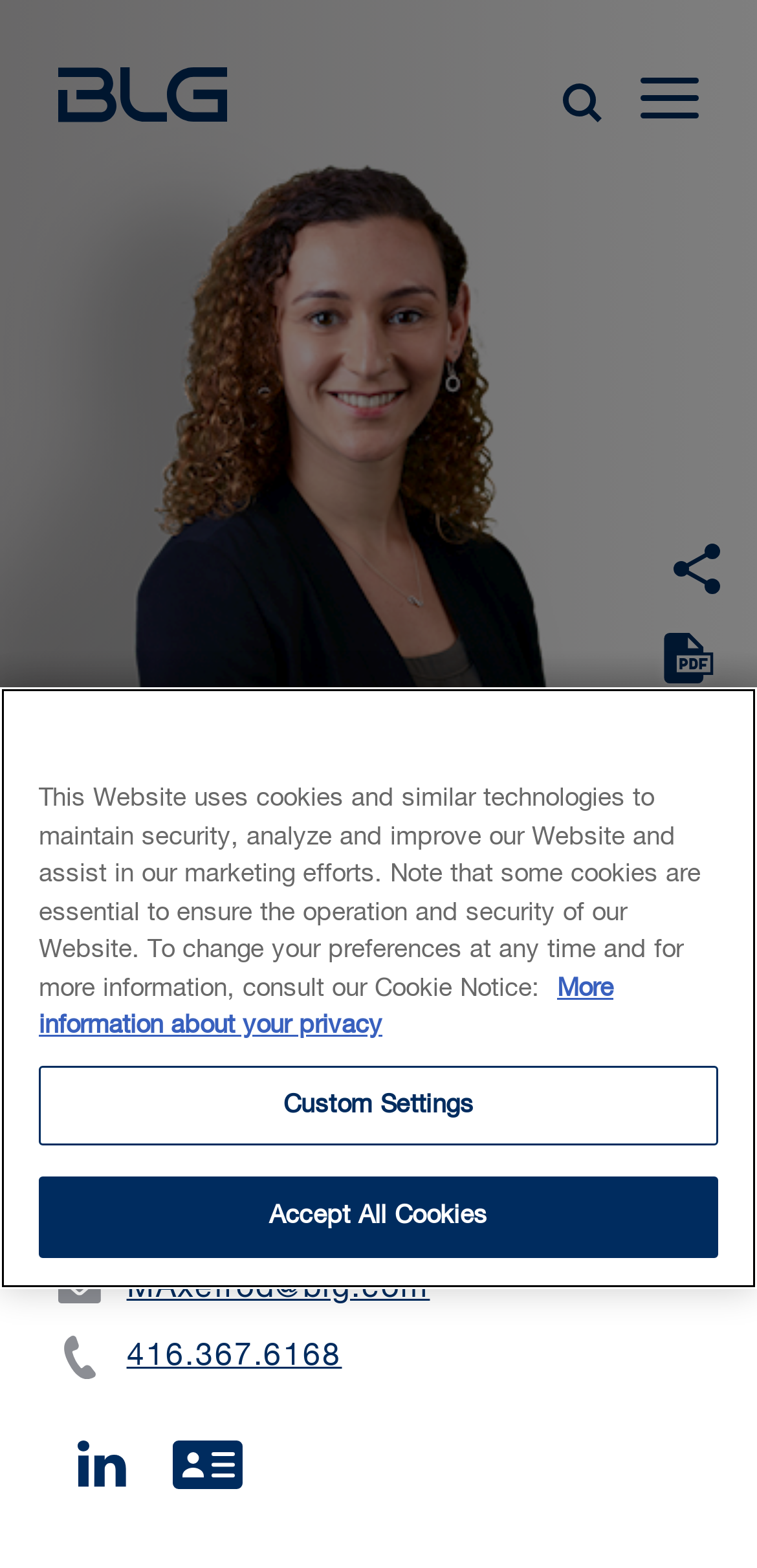What is Maddie Axelrod's profession?
Answer the question with a single word or phrase, referring to the image.

Labour & Employment Lawyer